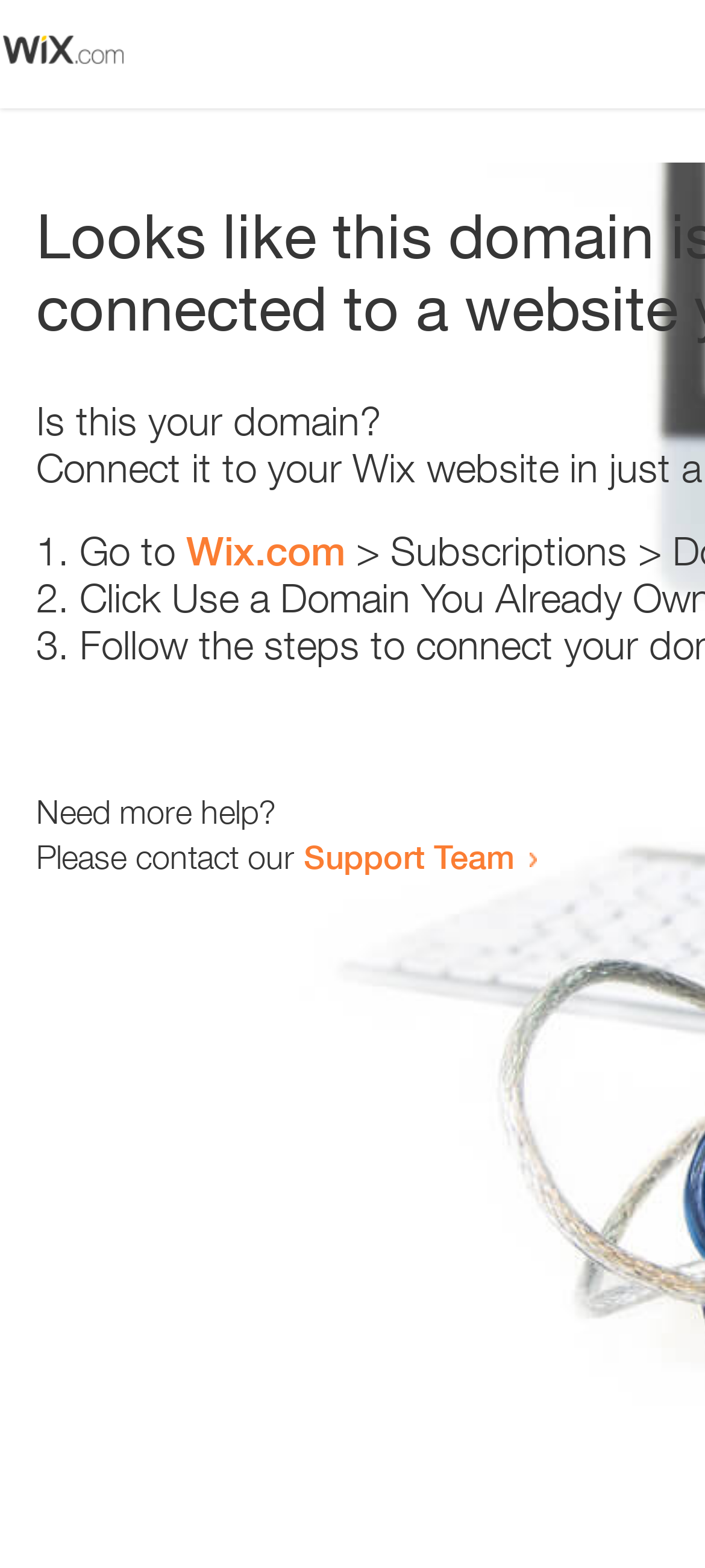Please find the bounding box for the following UI element description. Provide the coordinates in (top-left x, top-left y, bottom-right x, bottom-right y) format, with values between 0 and 1: Education

None